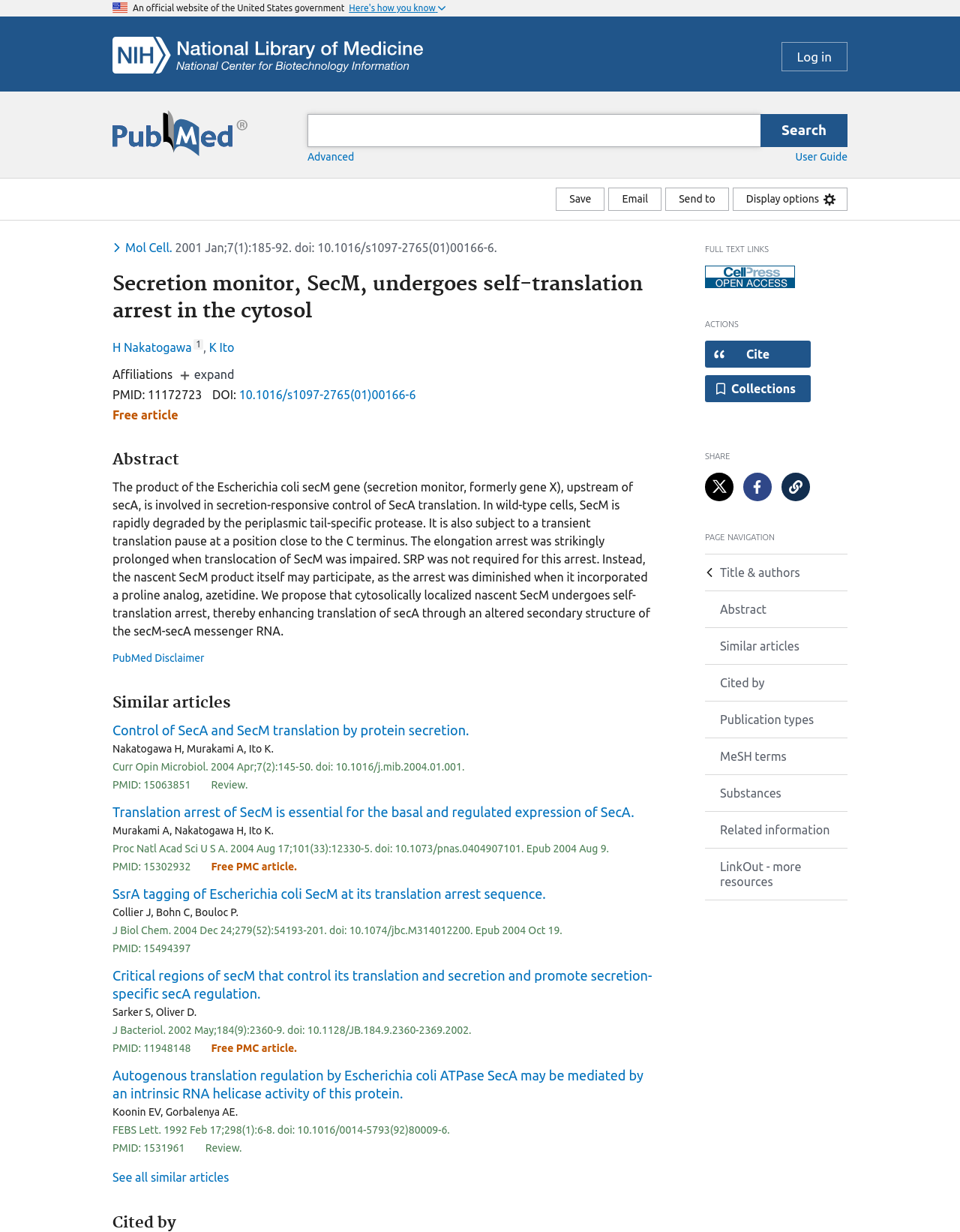Determine the bounding box coordinates of the region that needs to be clicked to achieve the task: "Search for a term".

[0.305, 0.093, 0.898, 0.119]